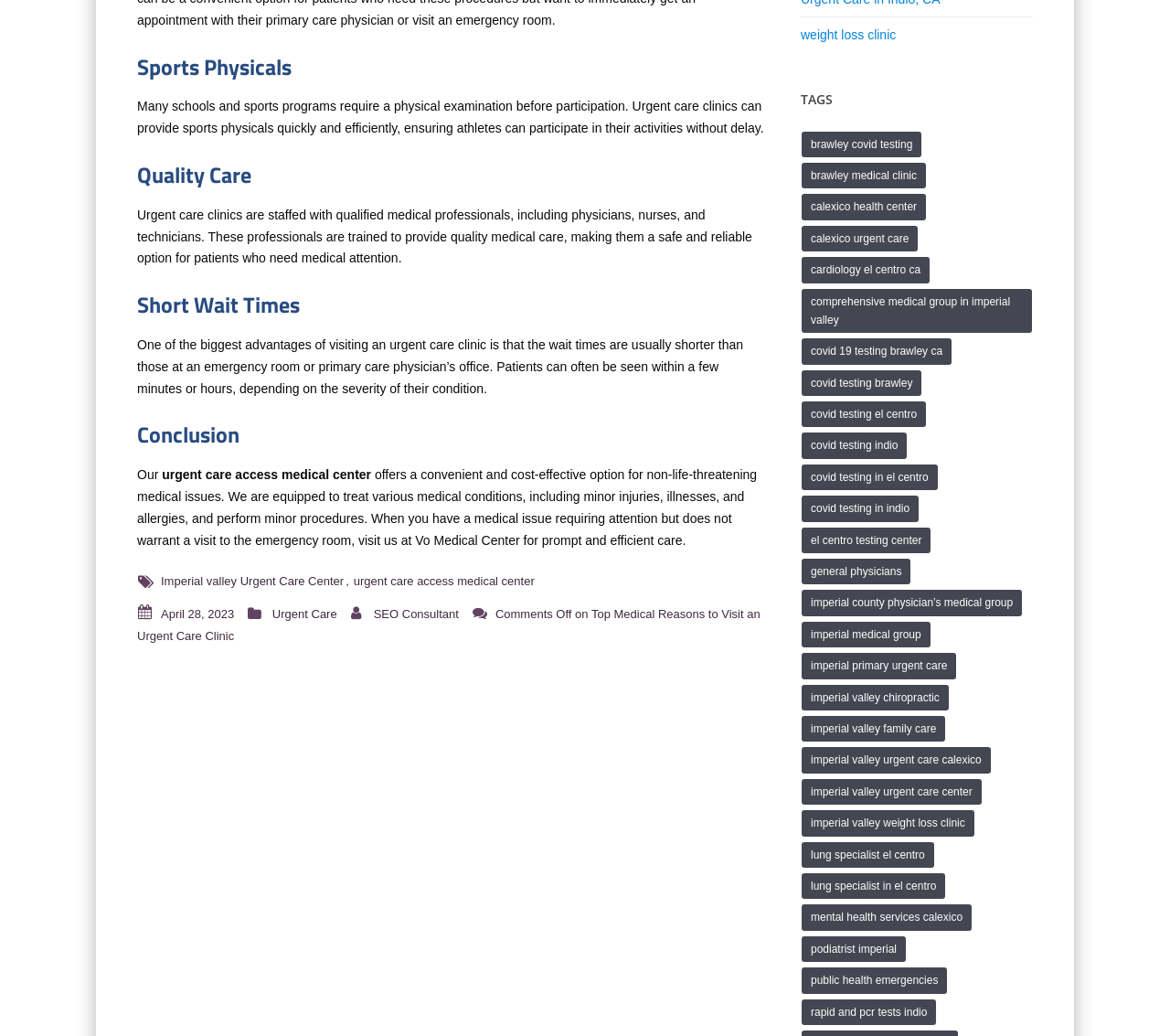Predict the bounding box coordinates of the area that should be clicked to accomplish the following instruction: "Learn about 'Quality Care'". The bounding box coordinates should consist of four float numbers between 0 and 1, i.e., [left, top, right, bottom].

[0.117, 0.151, 0.653, 0.187]